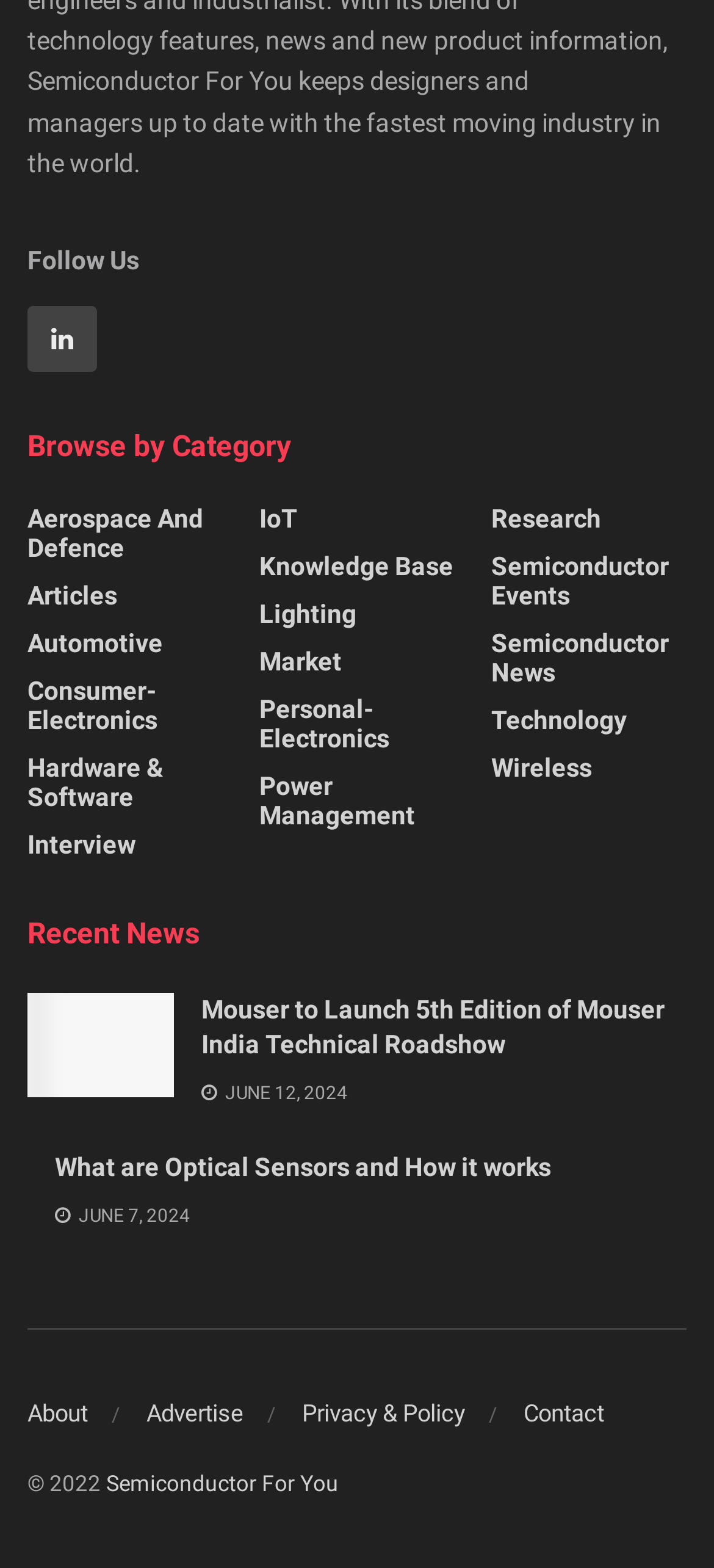Analyze the image and deliver a detailed answer to the question: What is the position of the link 'Semiconductor News'?

The link 'Semiconductor News' is located in the middle-right section of the webpage, as its bounding box coordinates [0.688, 0.401, 0.961, 0.438] indicate that it is positioned relatively far to the right and roughly in the middle vertically.